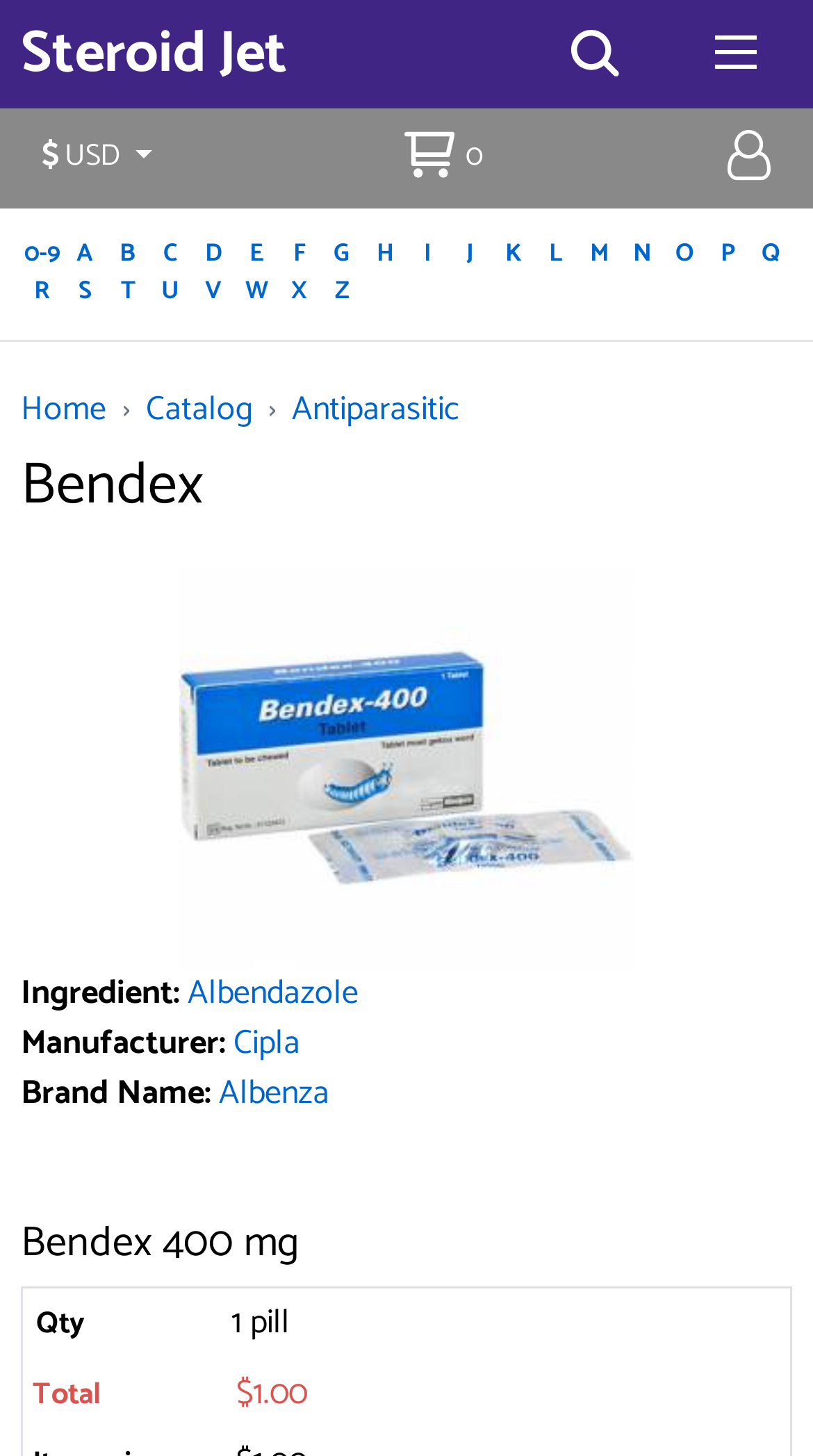Given the element description, predict the bounding box coordinates in the format (top-left x, top-left y, bottom-right x, bottom-right y), using floating point numbers between 0 and 1: V

[0.236, 0.188, 0.289, 0.214]